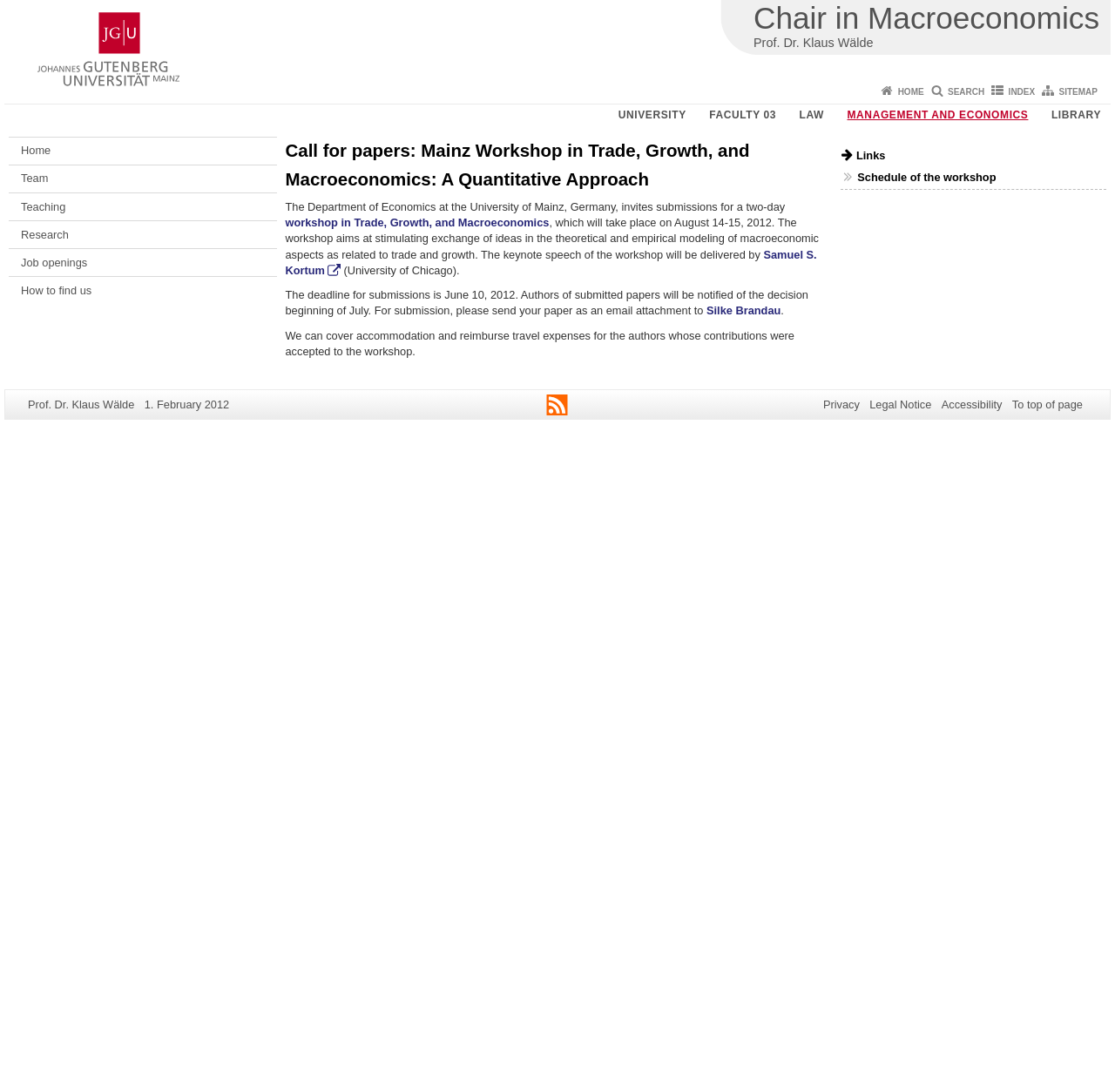Identify the bounding box coordinates of the specific part of the webpage to click to complete this instruction: "Check the link to the Professor's page".

[0.634, 0.279, 0.7, 0.291]